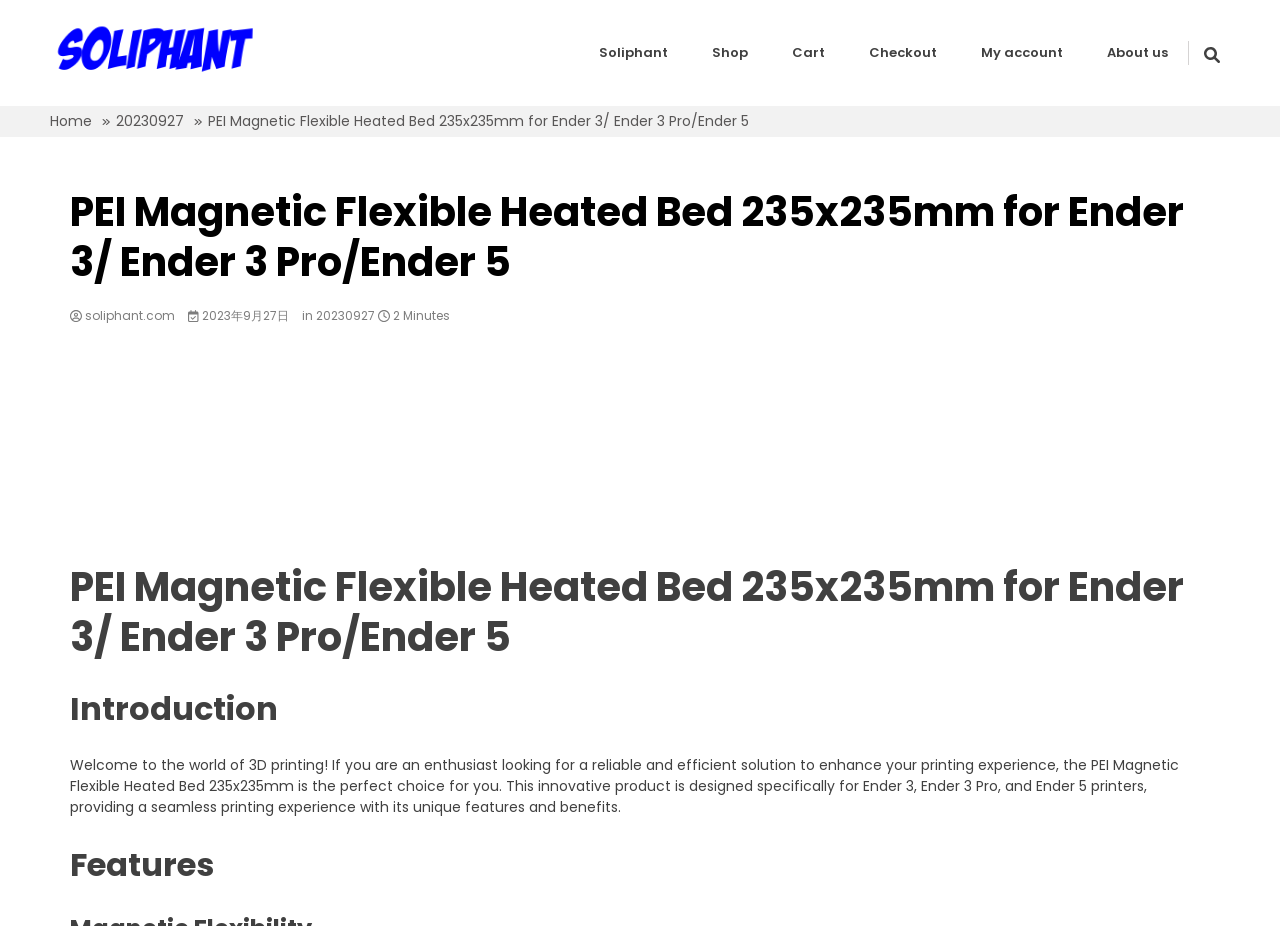Please find the bounding box coordinates of the element that needs to be clicked to perform the following instruction: "View the Cart". The bounding box coordinates should be four float numbers between 0 and 1, represented as [left, top, right, bottom].

[0.603, 0.03, 0.66, 0.084]